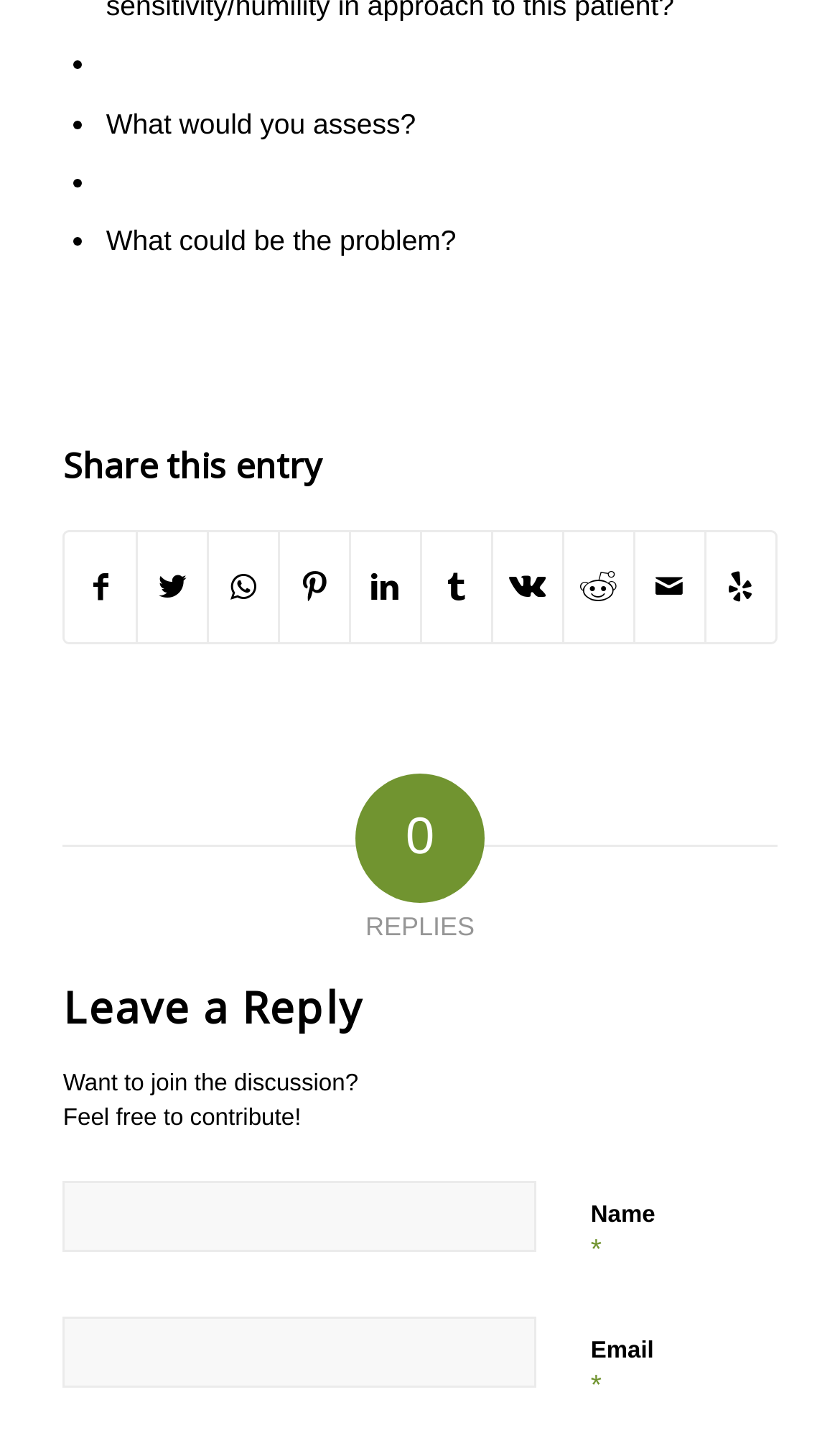Can you find the bounding box coordinates for the element that needs to be clicked to execute this instruction: "Share on Facebook"? The coordinates should be given as four float numbers between 0 and 1, i.e., [left, top, right, bottom].

[0.078, 0.37, 0.162, 0.447]